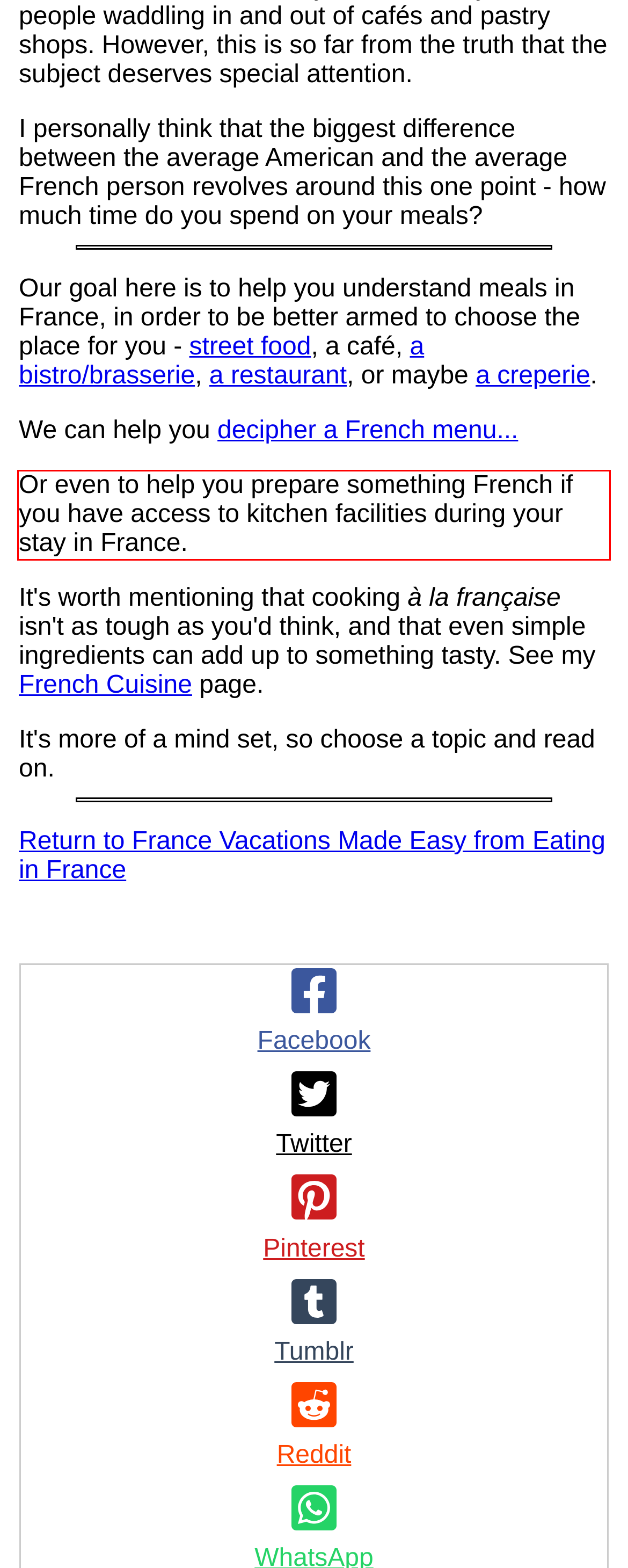With the provided screenshot of a webpage, locate the red bounding box and perform OCR to extract the text content inside it.

Or even to help you prepare something French if you have access to kitchen facilities during your stay in France.